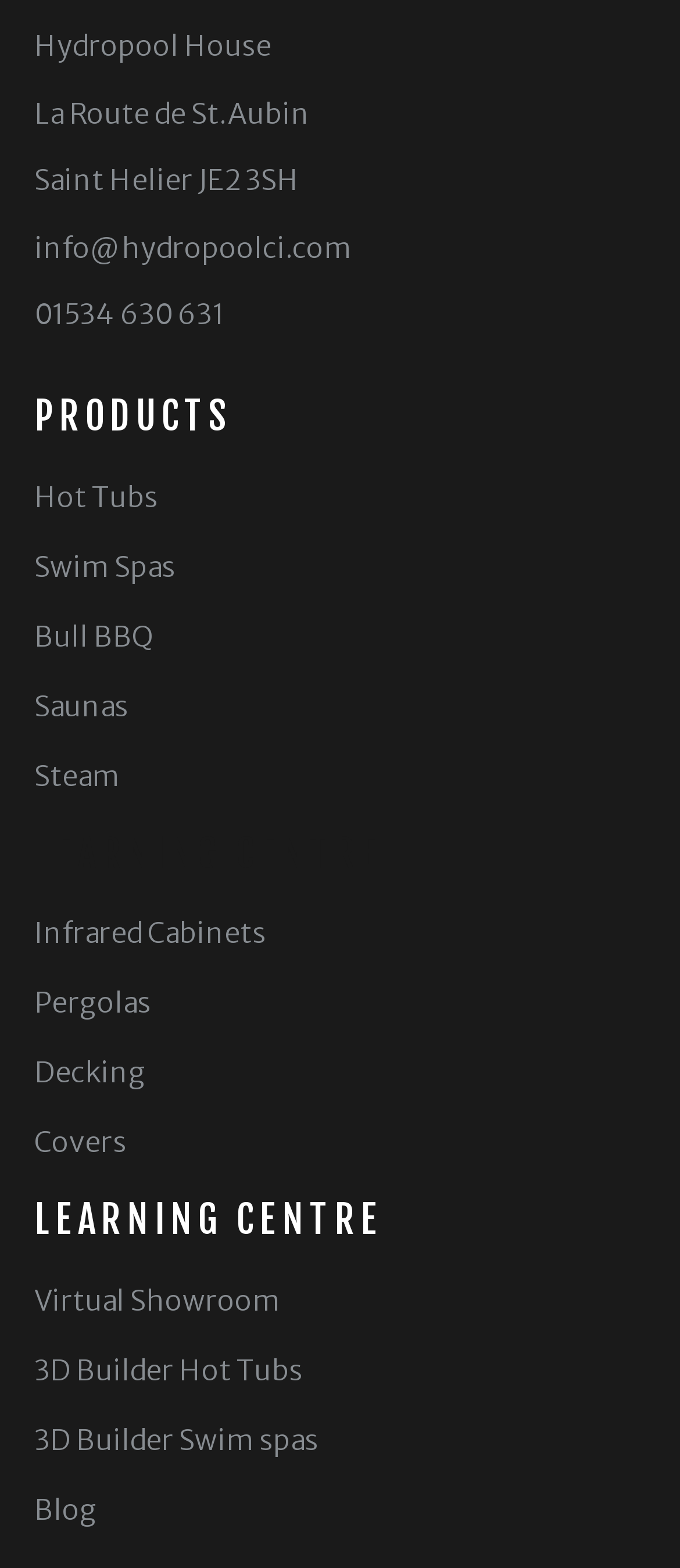Please study the image and answer the question comprehensively:
How many product categories are listed?

The product categories are listed as links below the 'PRODUCTS' heading. There are five links: 'Hot Tubs', 'Swim Spas', 'Bull BBQ', 'Saunas', and 'Steam'.